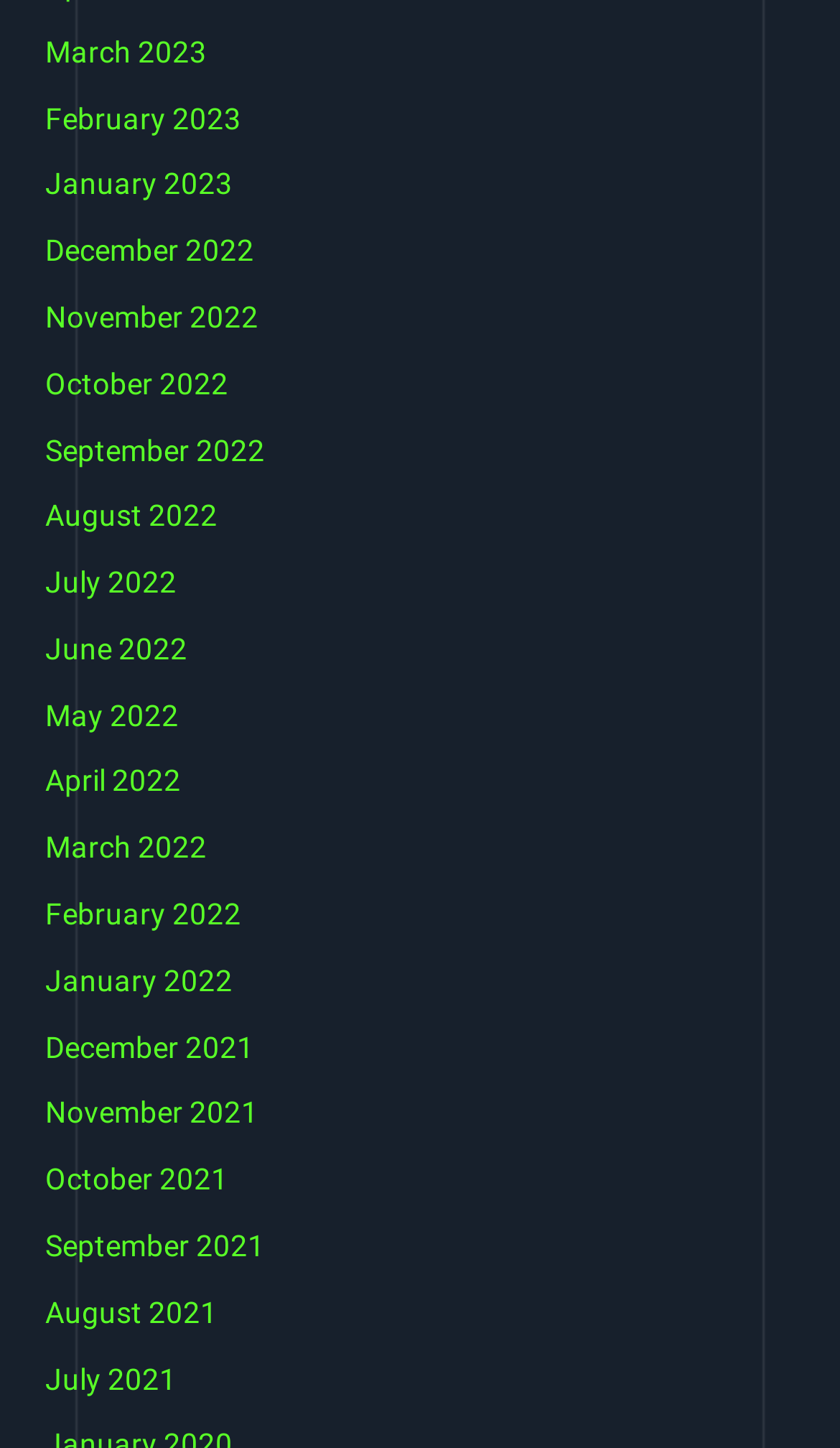Are the links listed in chronological order?
Look at the screenshot and give a one-word or phrase answer.

Yes